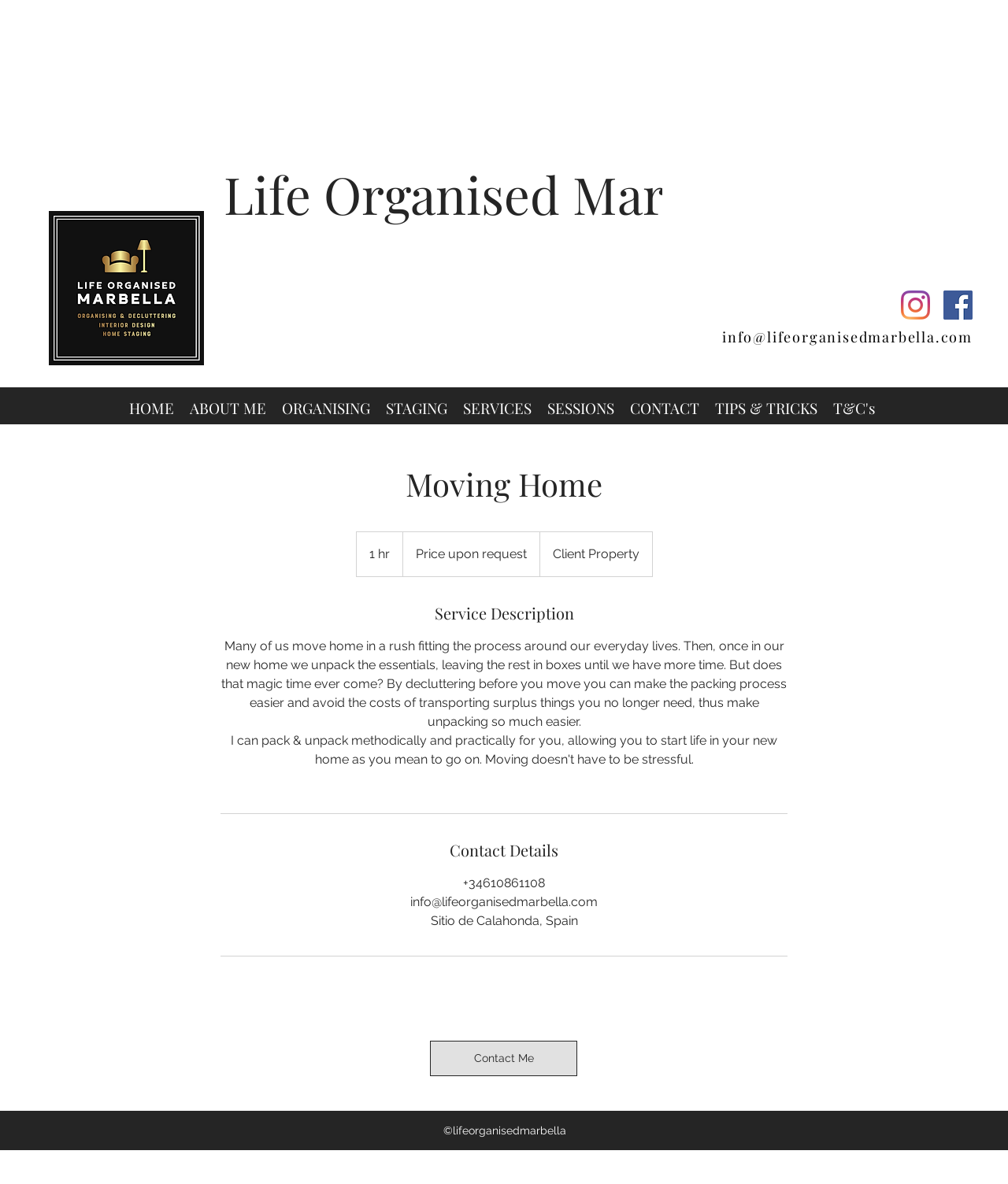What is the email address to contact?
Please ensure your answer is as detailed and informative as possible.

The email address can be found in the heading element at the top of the webpage, and it is also mentioned in the contact details section under the 'Moving Home' service description.